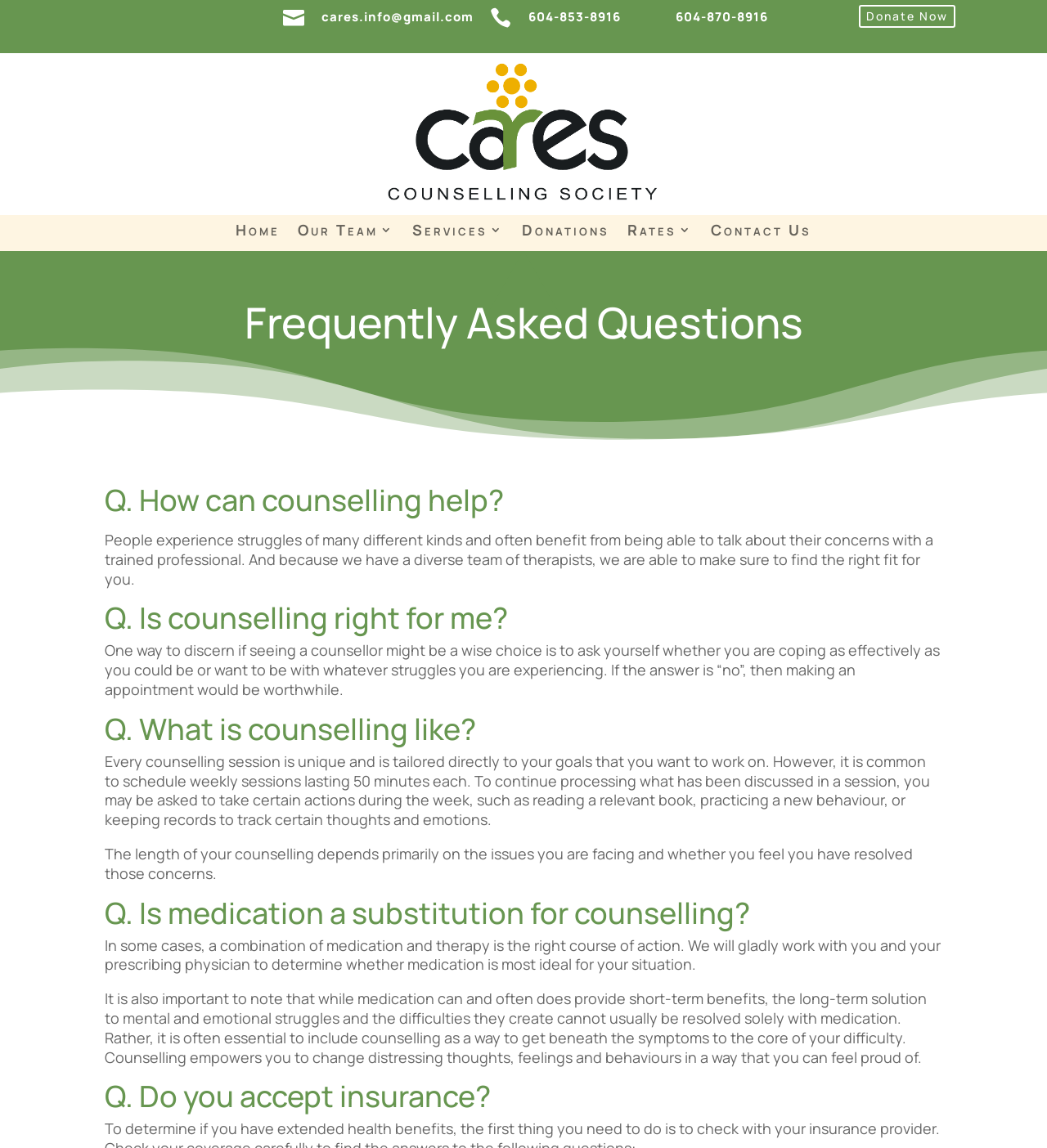Using the webpage screenshot, find the UI element described by Donate Now. Provide the bounding box coordinates in the format (top-left x, top-left y, bottom-right x, bottom-right y), ensuring all values are floating point numbers between 0 and 1.

[0.821, 0.004, 0.913, 0.024]